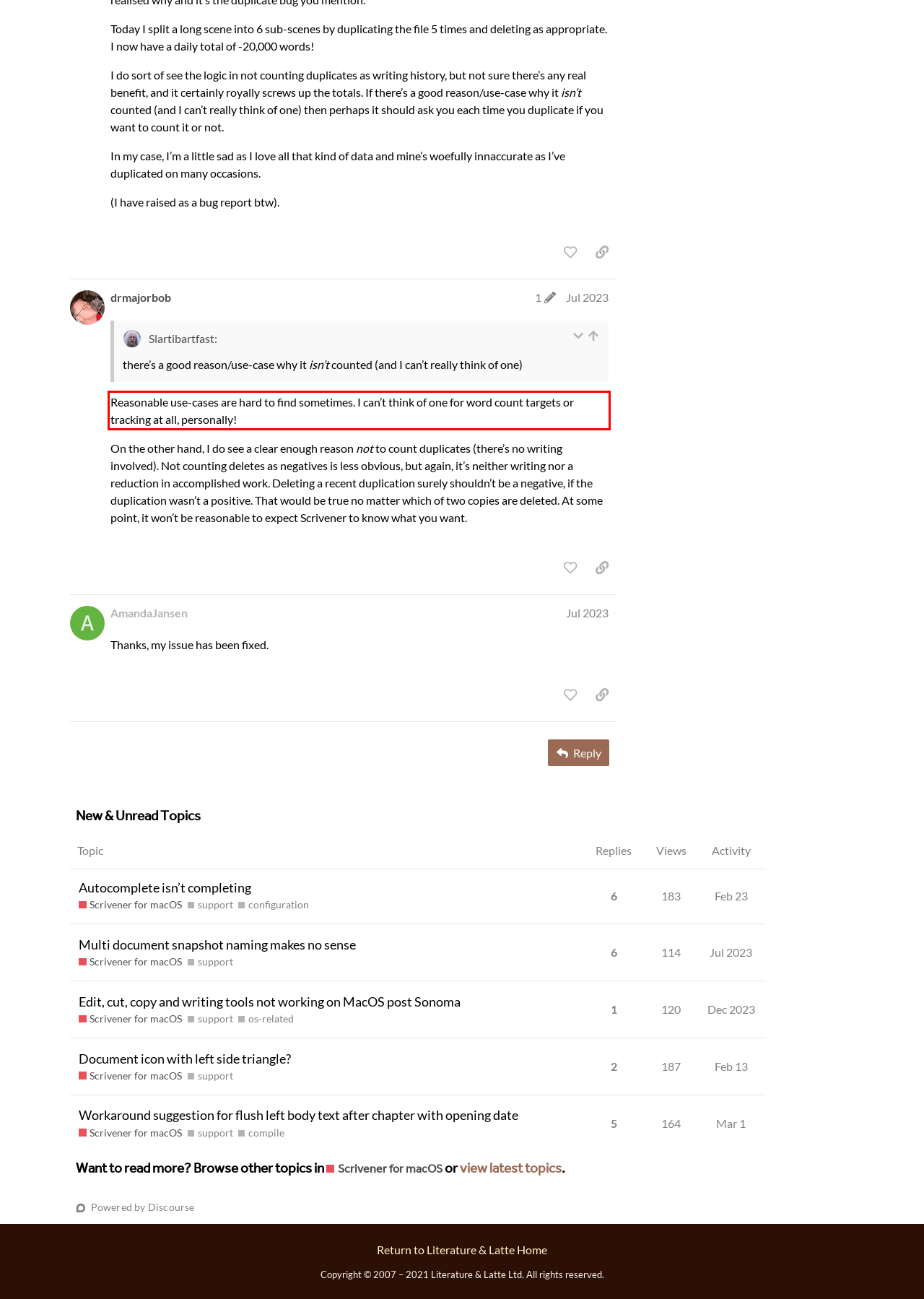Using the provided webpage screenshot, identify and read the text within the red rectangle bounding box.

Reasonable use-cases are hard to find sometimes. I can’t think of one for word count targets or tracking at all, personally!